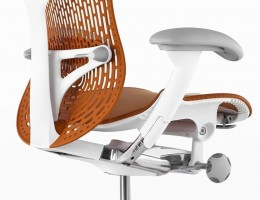Create an elaborate description of the image, covering every aspect.

The image showcases the Mirra 2 Chair, an ergonomic design that blends modern aesthetics with functional comfort. The chair features a unique mesh back with a distinct orange hue, complemented by a sleek white frame. The back's innovative design allows for flexibility and breathability, promoting ease of movement while seated. The seat is thoughtfully contoured to provide support, enhancing user comfort during extended periods of use. Additionally, the chair includes adjustable armrests, further catering to individual ergonomic needs. This versatile chair is ideal for contemporary workspaces, reflecting a commitment to both style and usability.